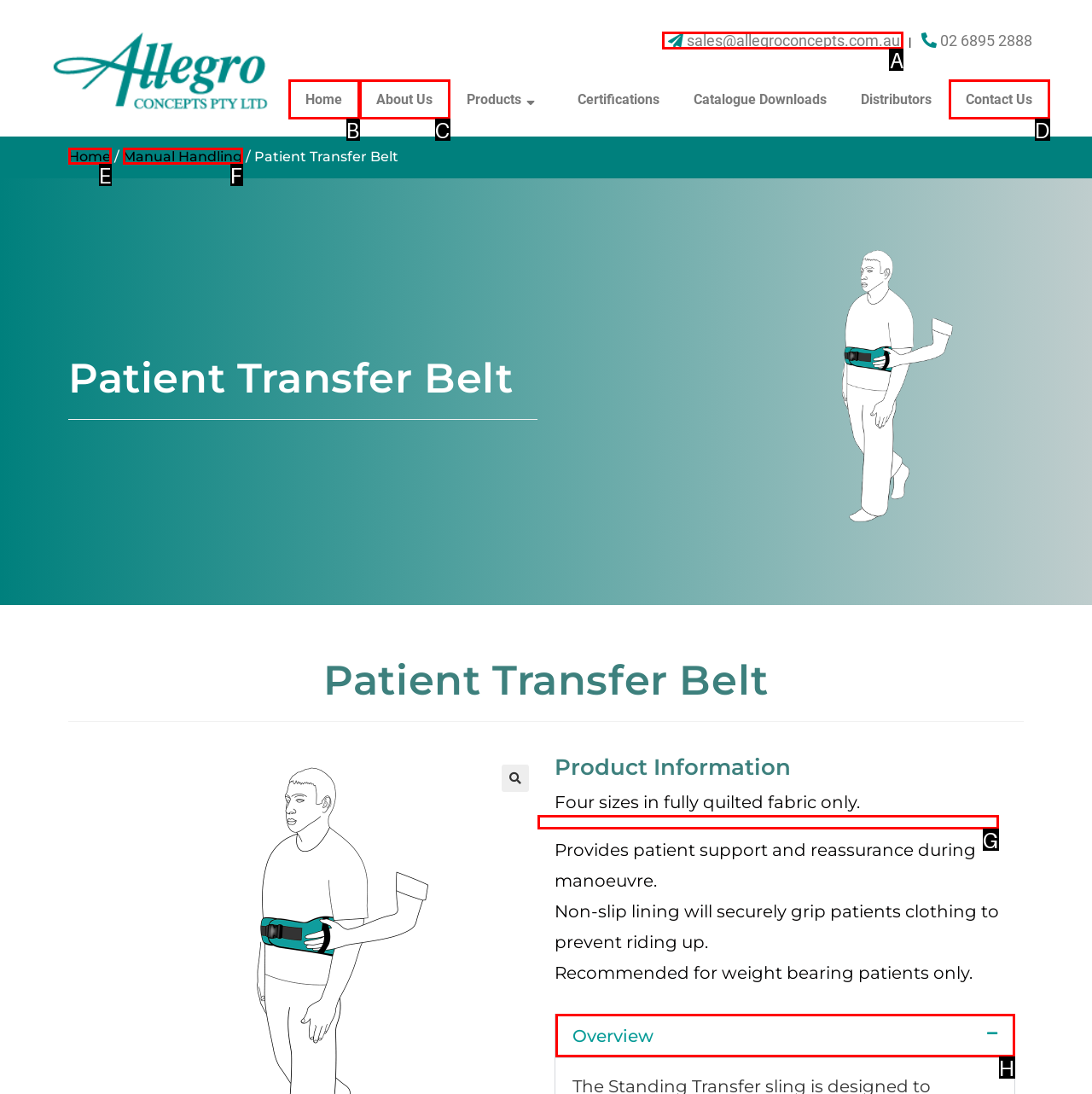Among the marked elements in the screenshot, which letter corresponds to the UI element needed for the task: Click the sales email link?

A